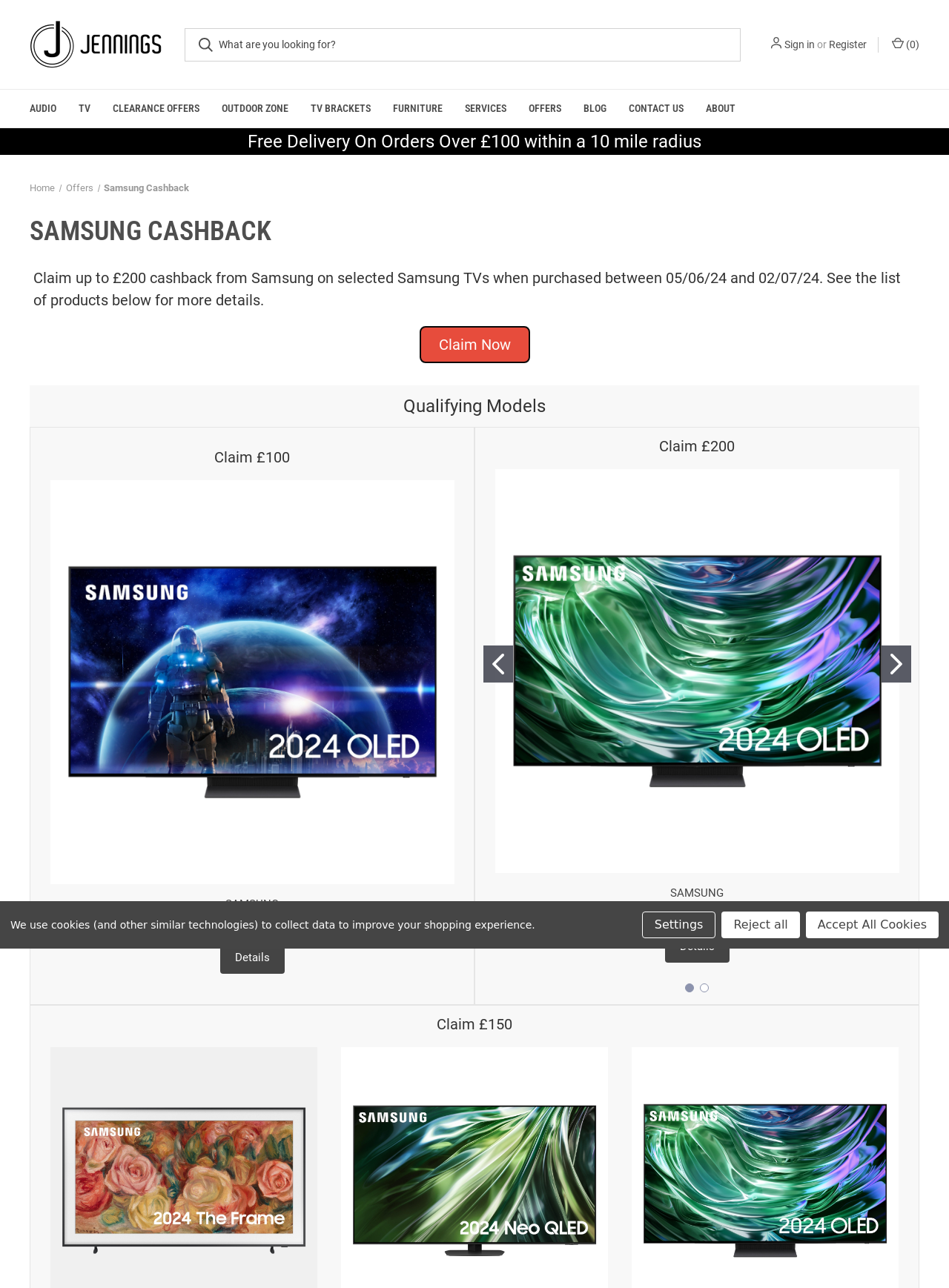Using the information in the image, give a detailed answer to the following question: How many slides are there in the webpage?

I found the answer by looking at the buttons 'Go to slide 1' and 'Go to slide 2', which suggest that there are two slides in the webpage.